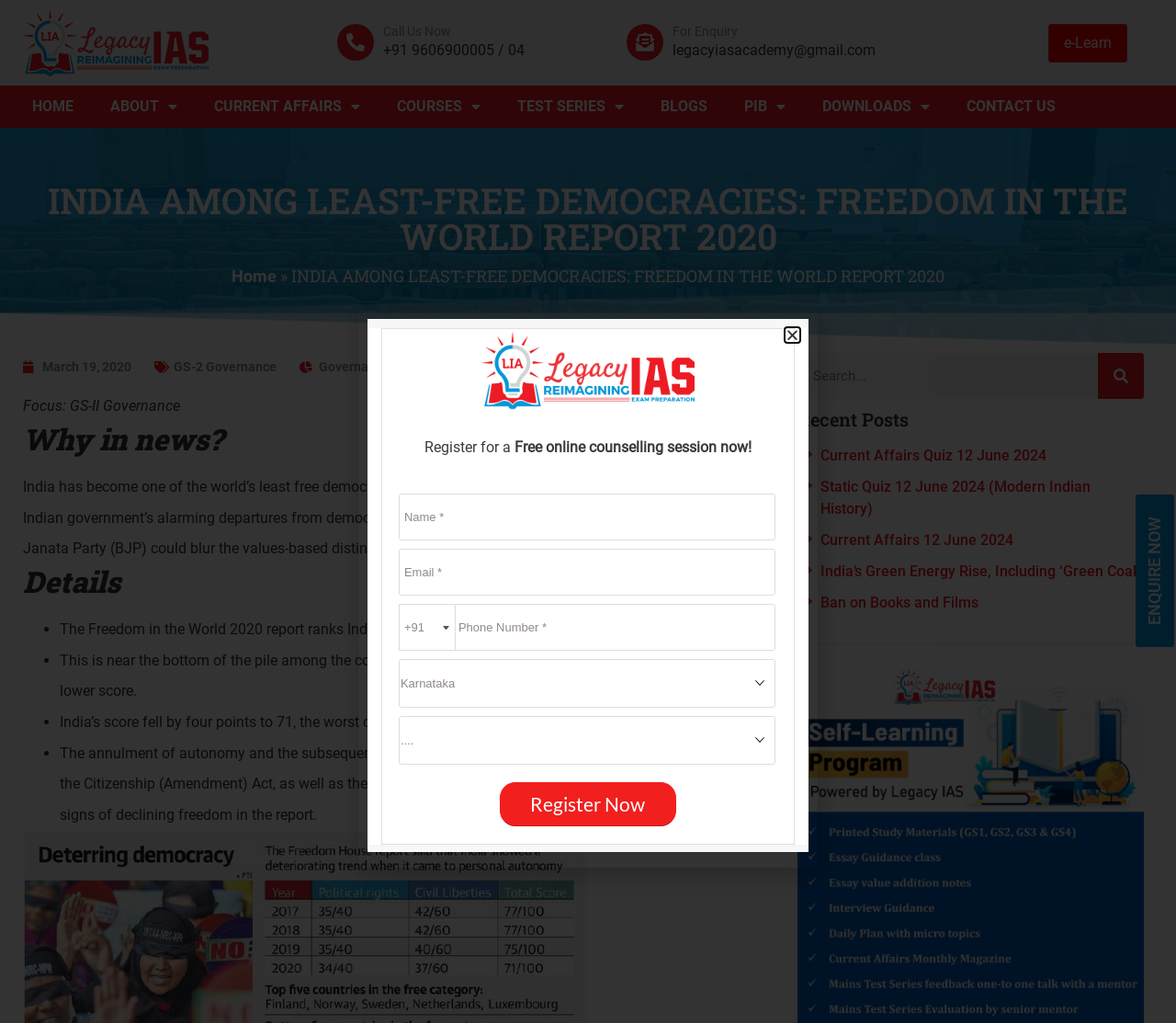Please reply to the following question with a single word or a short phrase:
What is the ranking of India in the Freedom in the World 2020 report?

83rd